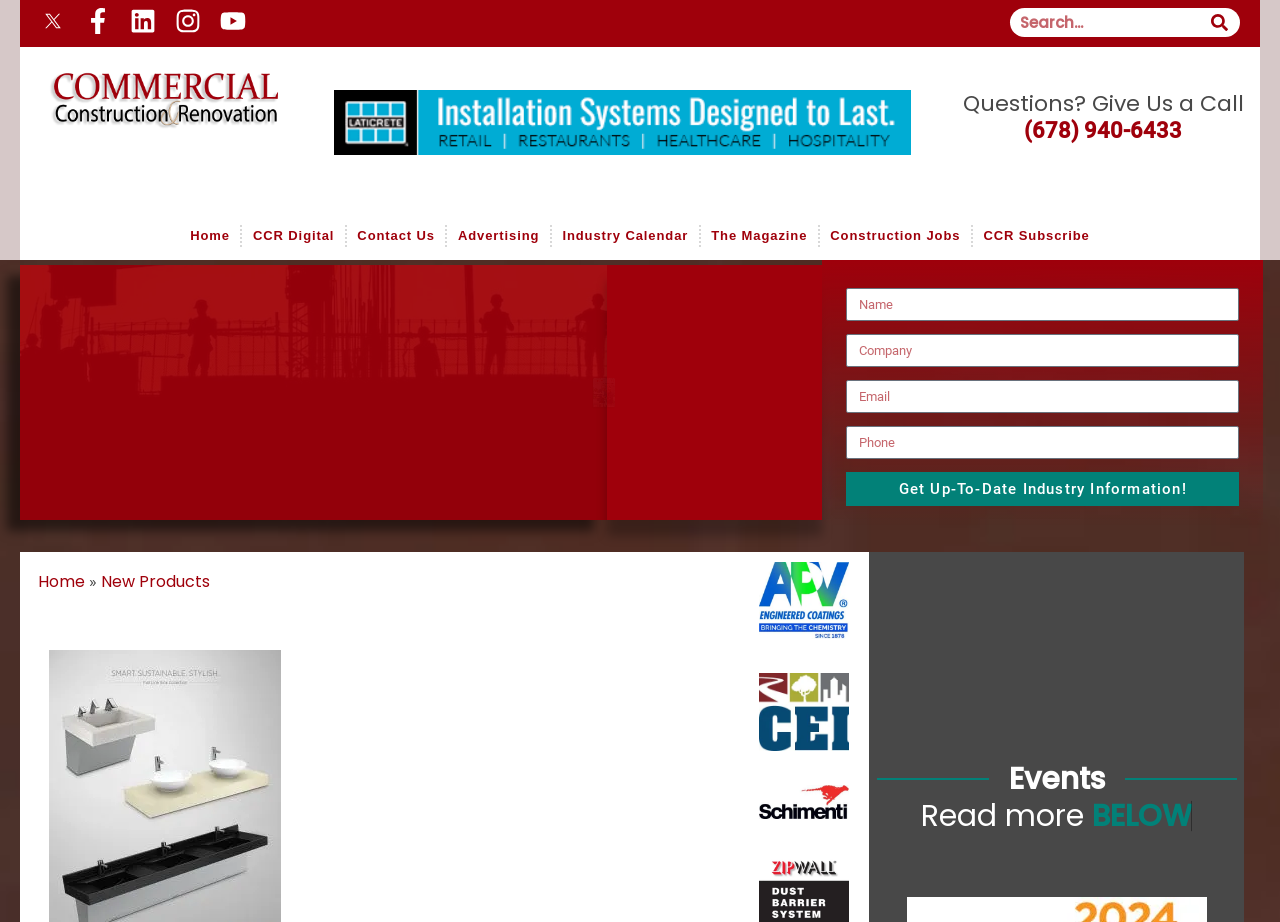Based on the element description, predict the bounding box coordinates (top-left x, top-left y, bottom-right x, bottom-right y) for the UI element in the screenshot: parent_node: Search name="s" placeholder="Search..."

[0.789, 0.008, 0.937, 0.04]